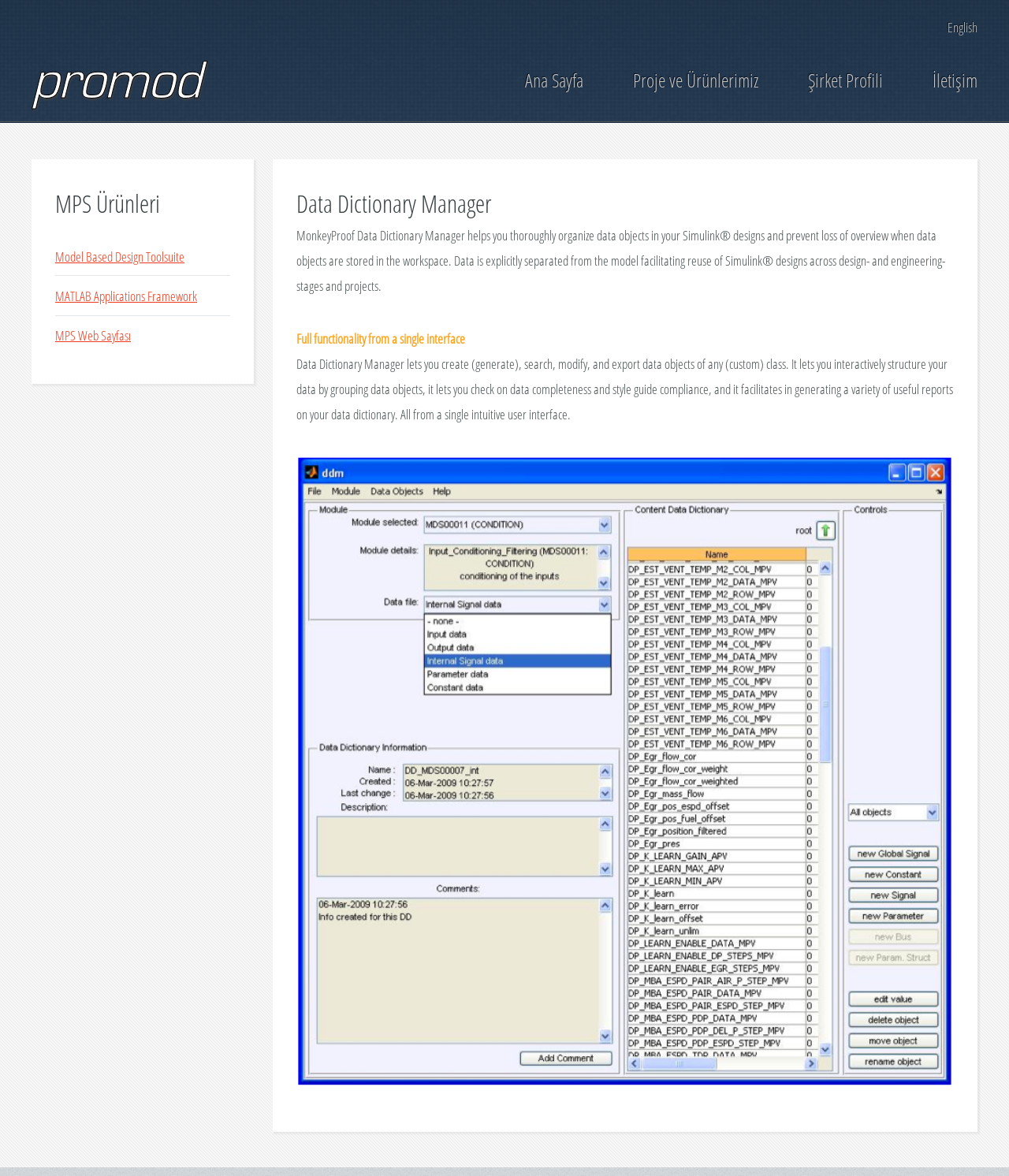Please determine the bounding box coordinates of the element's region to click in order to carry out the following instruction: "learn about Şirket Profili". The coordinates should be four float numbers between 0 and 1, i.e., [left, top, right, bottom].

[0.801, 0.056, 0.875, 0.078]